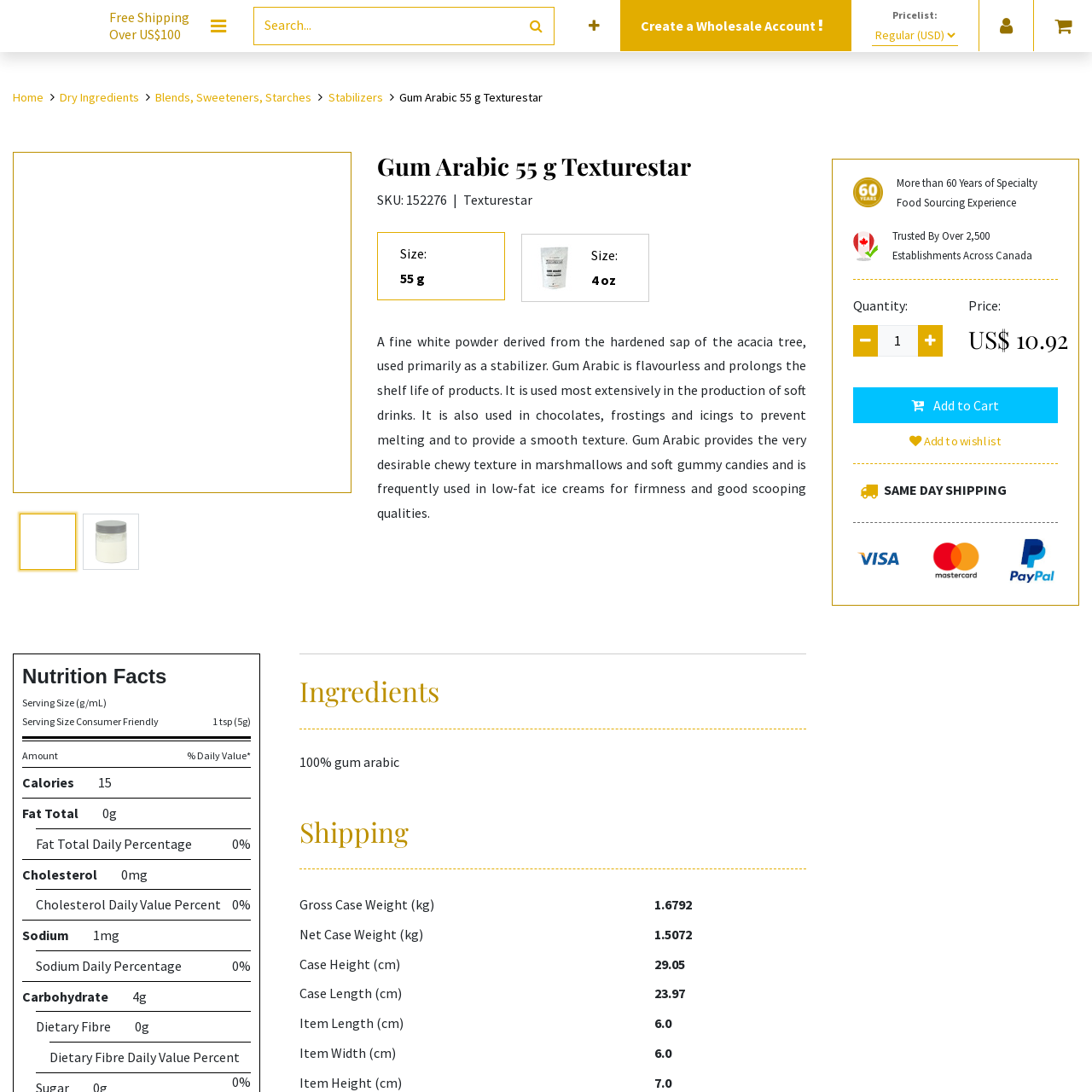Please extract the primary headline from the webpage.

Gum Arabic 55 g Texturestar